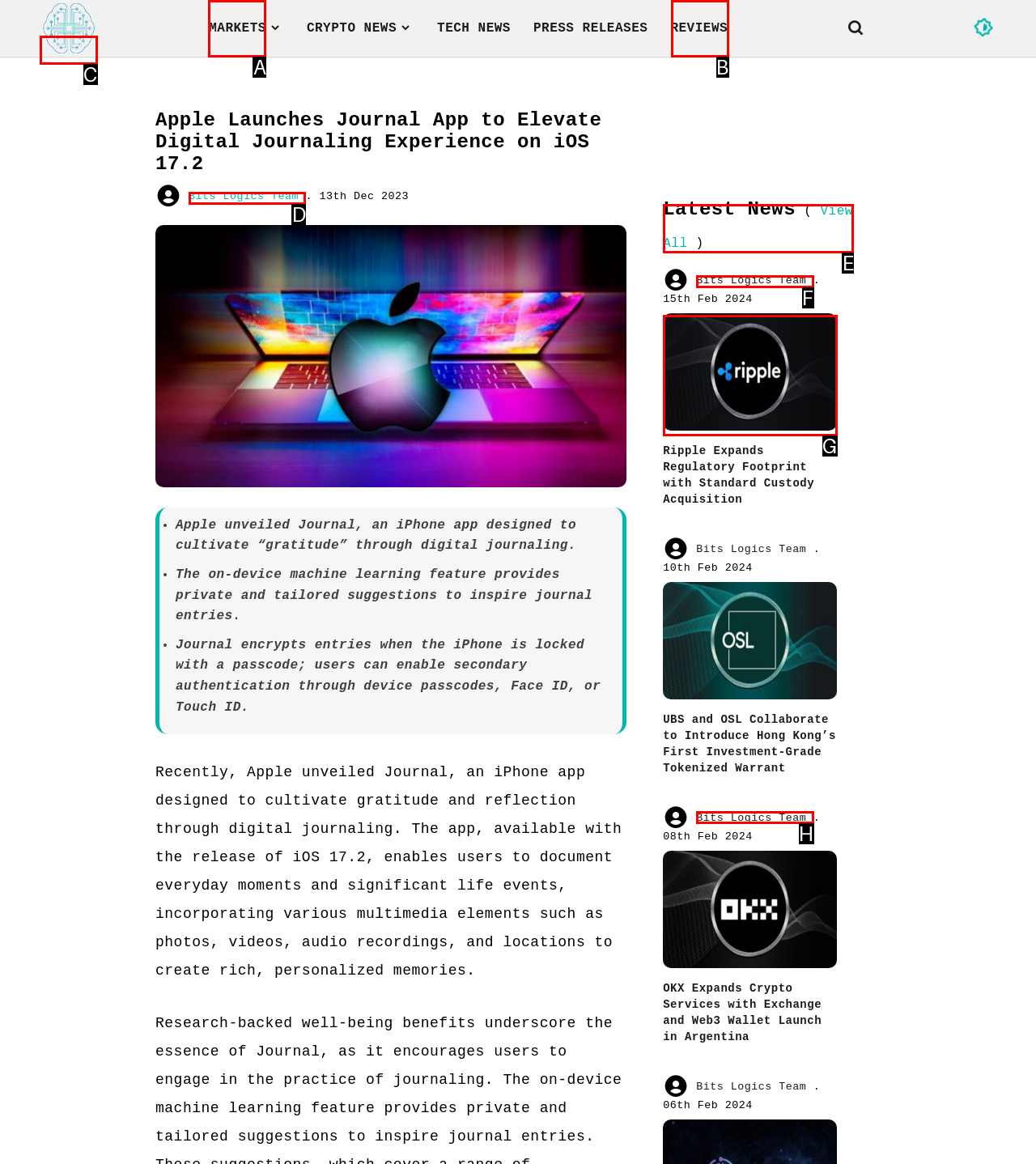Which HTML element should be clicked to fulfill the following task: Click Bits Logics Logo?
Reply with the letter of the appropriate option from the choices given.

C